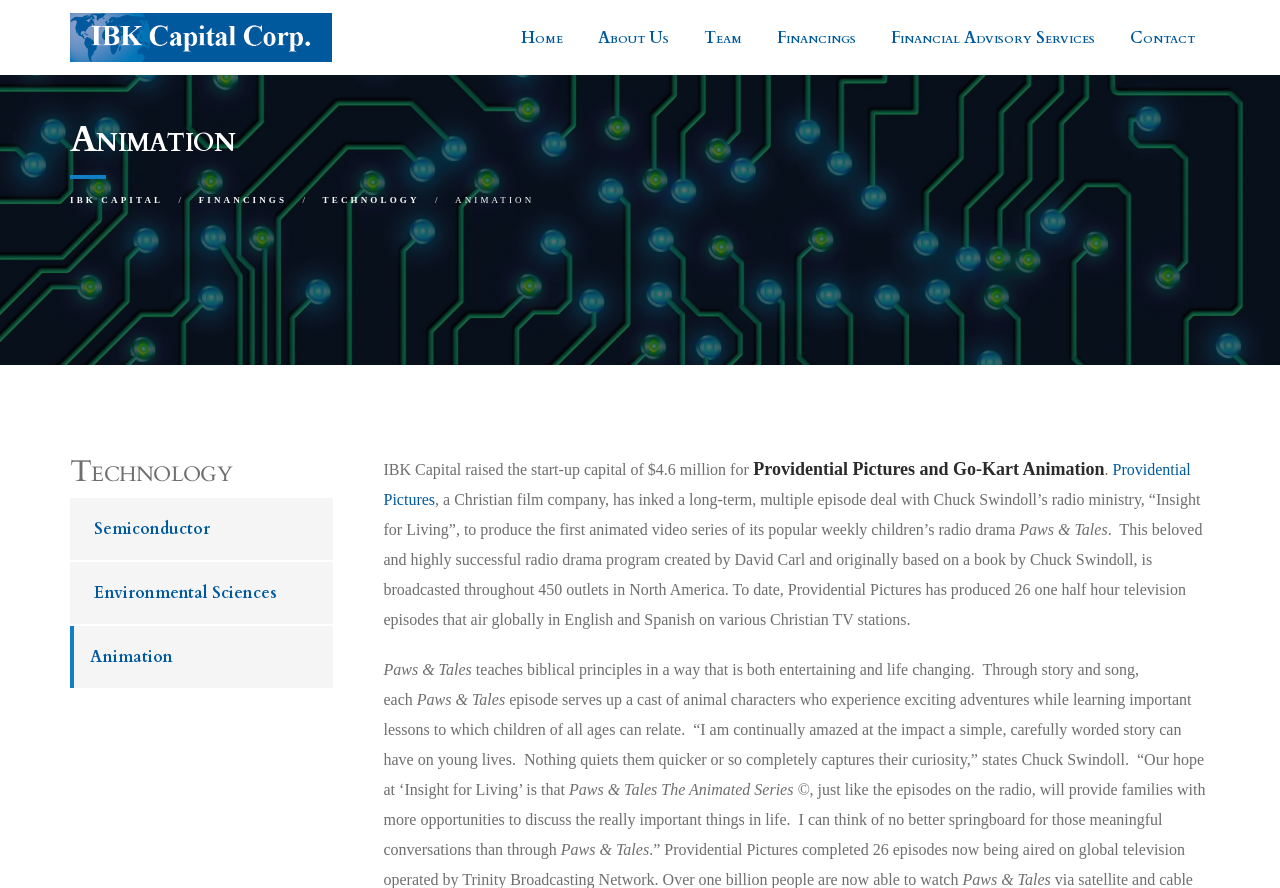Please specify the bounding box coordinates of the region to click in order to perform the following instruction: "Click on the 'Providential Pictures' link".

[0.3, 0.519, 0.93, 0.572]